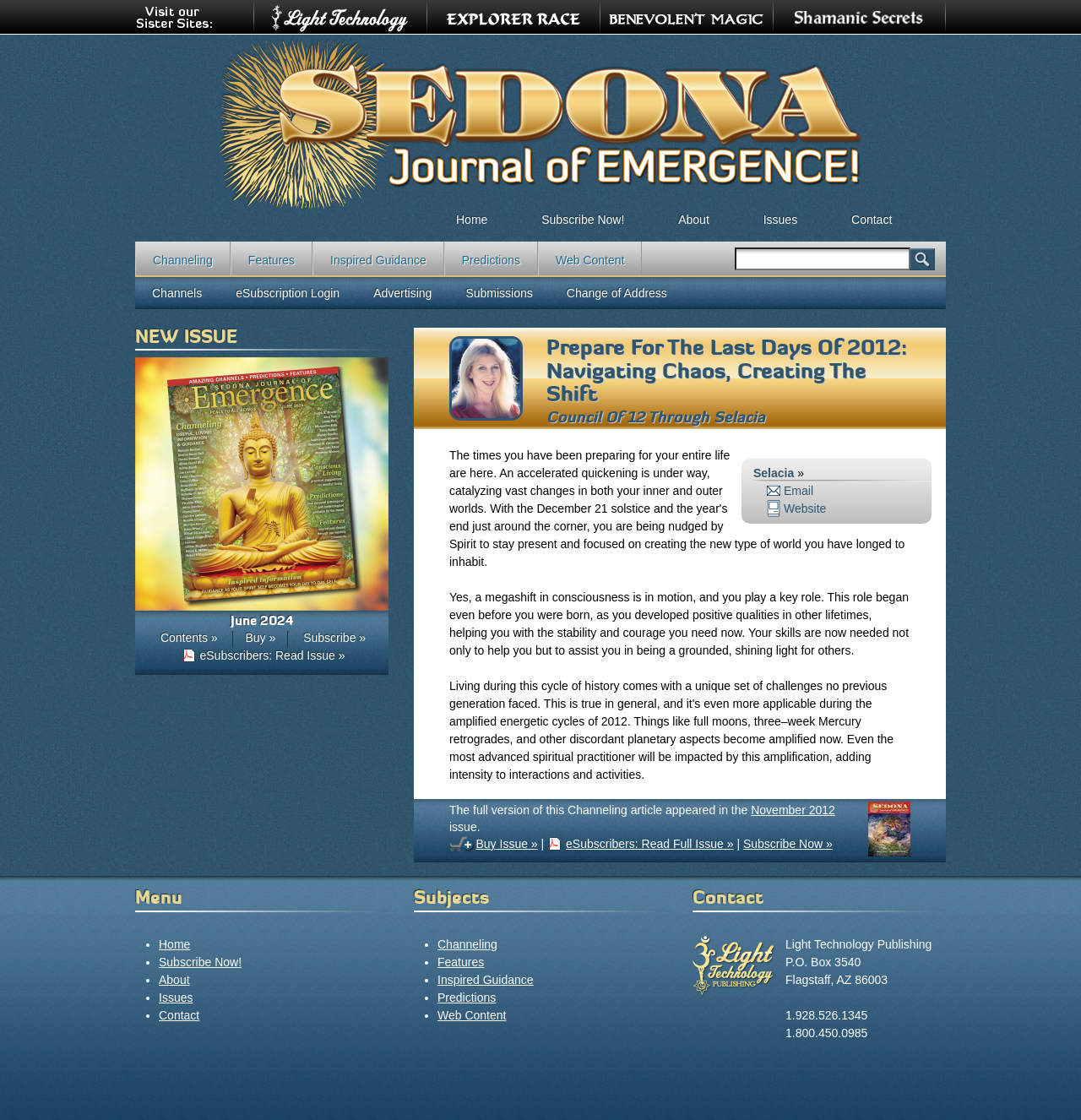How many links are in the menu?
Based on the image, answer the question with as much detail as possible.

The menu is listed as a series of links with list markers, and there are five links: Home, Subscribe Now!, About, Issues, and Contact.